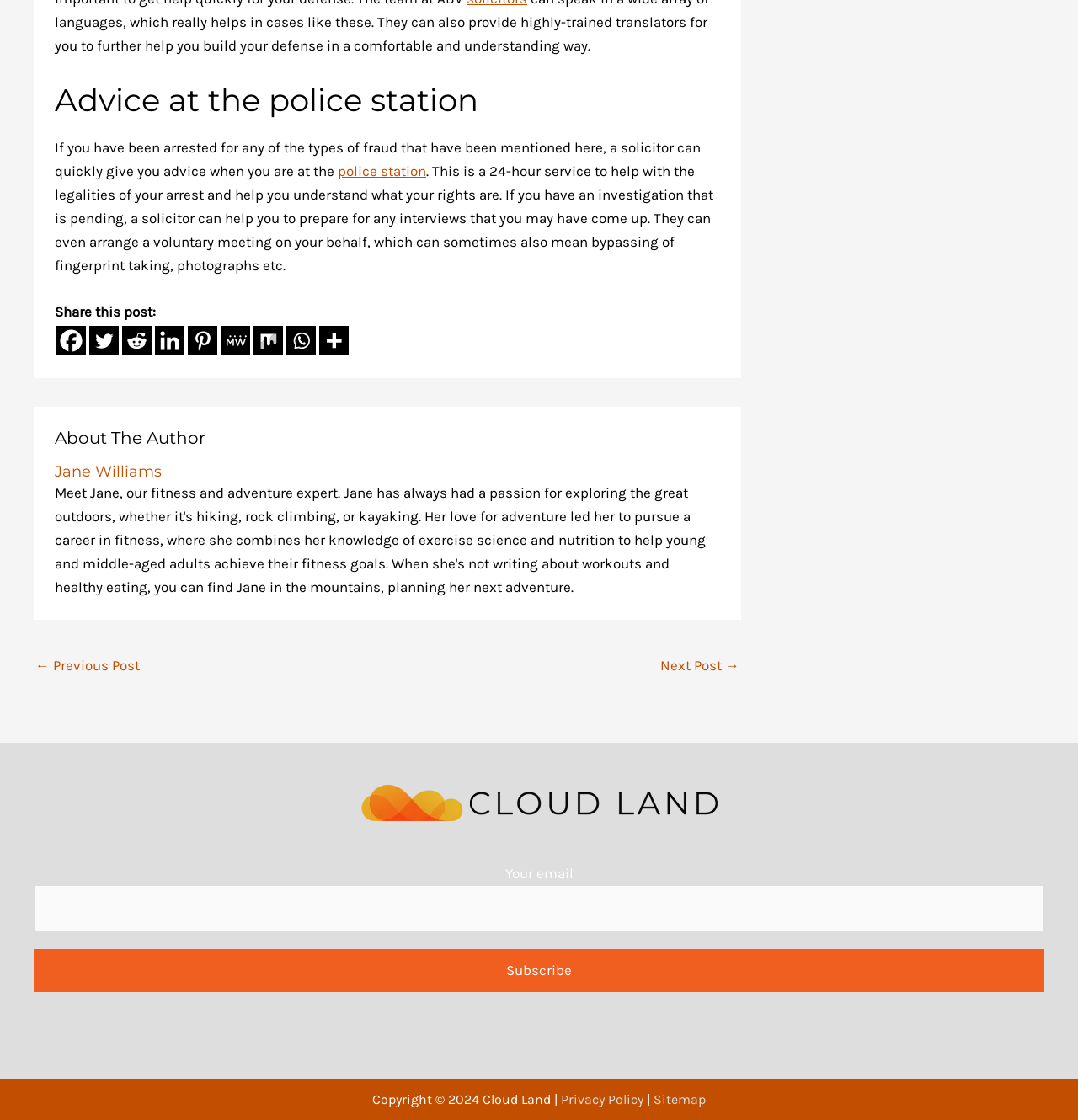Kindly provide the bounding box coordinates of the section you need to click on to fulfill the given instruction: "View the image of Astigmata mites on a male lesser stag beetle".

None